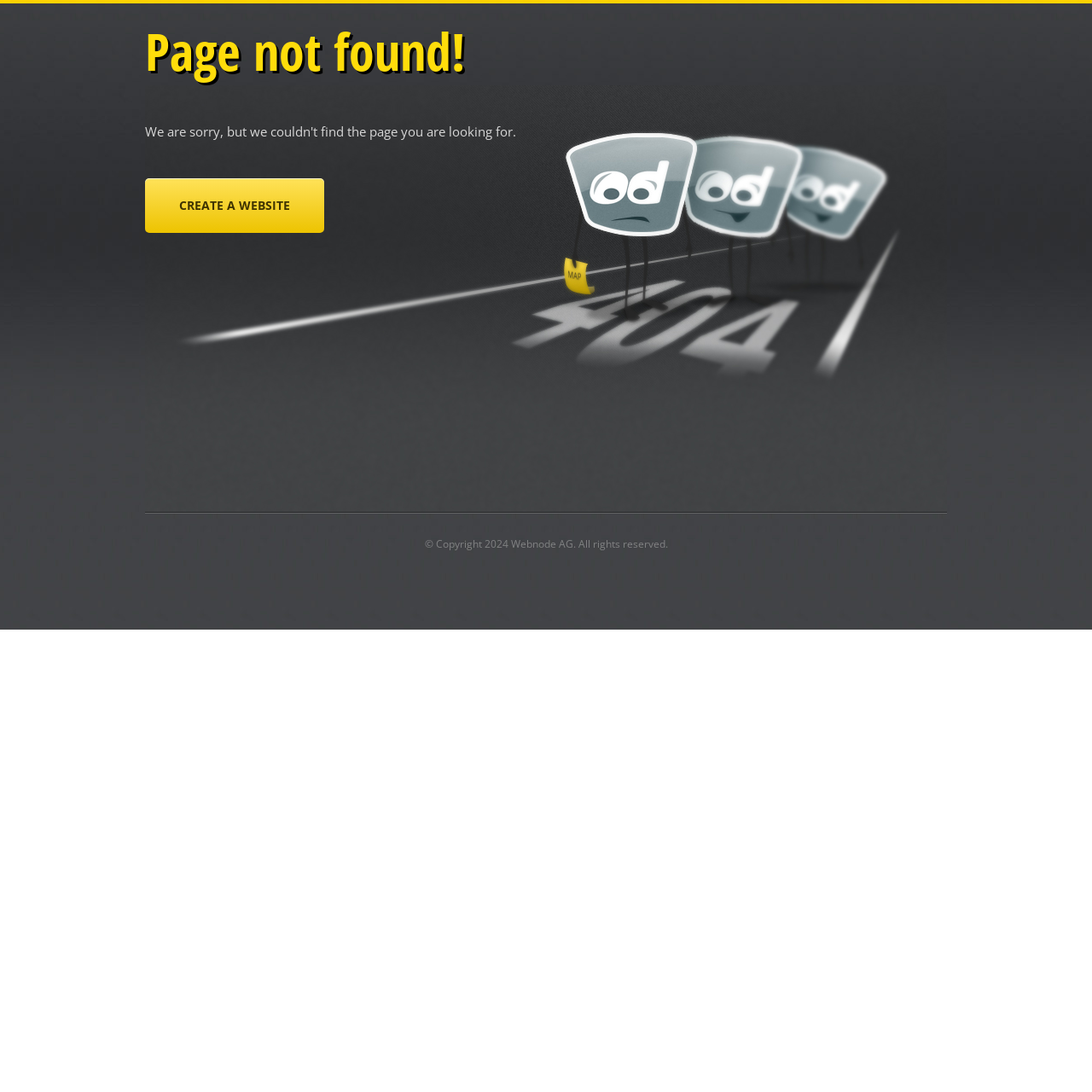Identify the webpage's primary heading and generate its text.

Page not found!